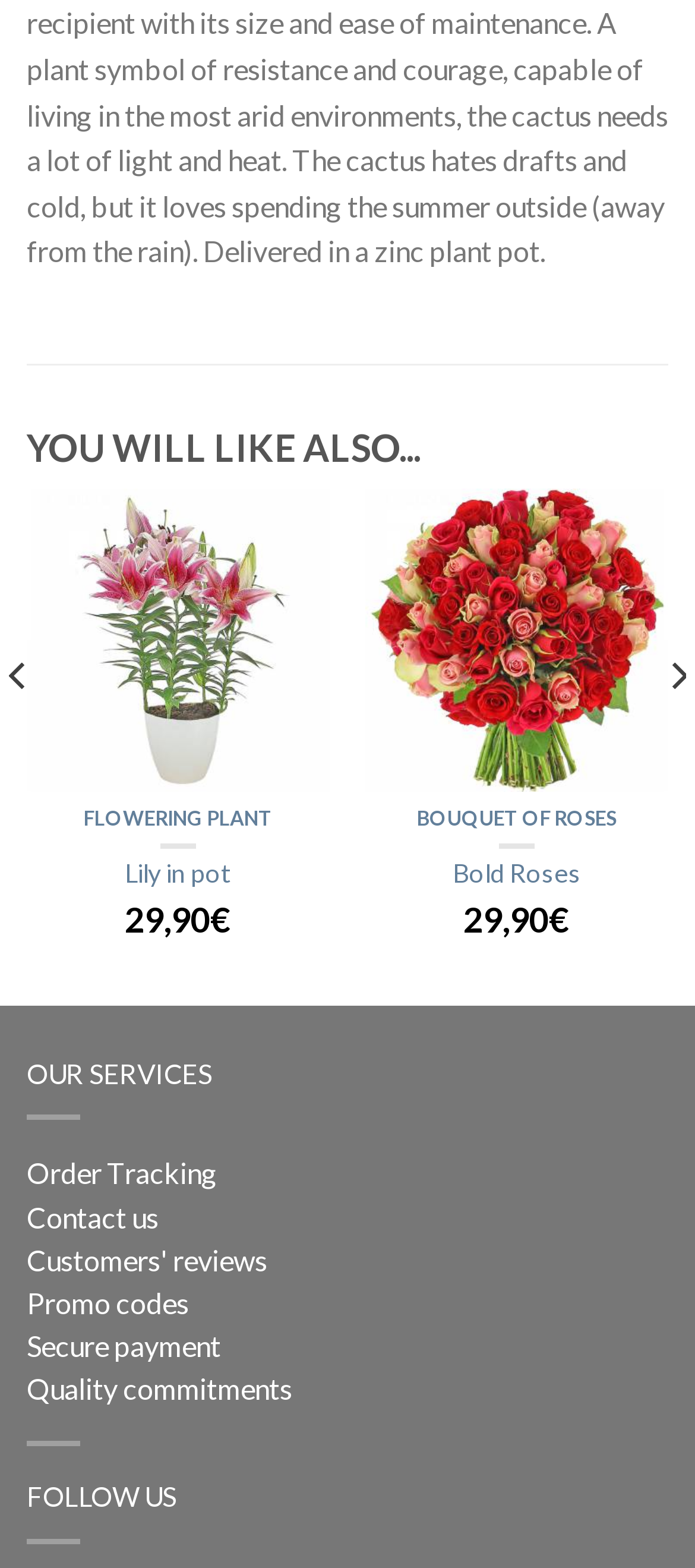Predict the bounding box coordinates of the UI element that matches this description: "parent_node: FLOWERING PLANT". The coordinates should be in the format [left, top, right, bottom] with each value between 0 and 1.

[0.007, 0.311, 0.046, 0.642]